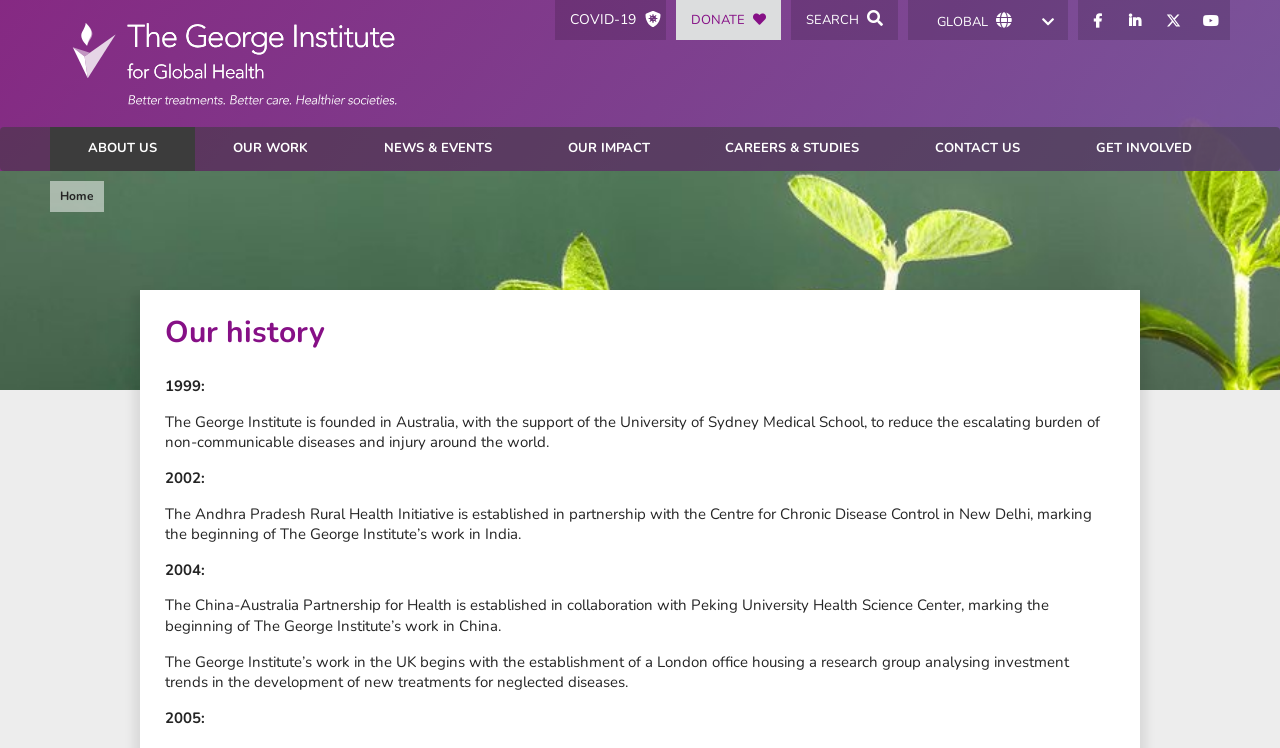Please answer the following question using a single word or phrase: 
In which year was the institute founded?

1999